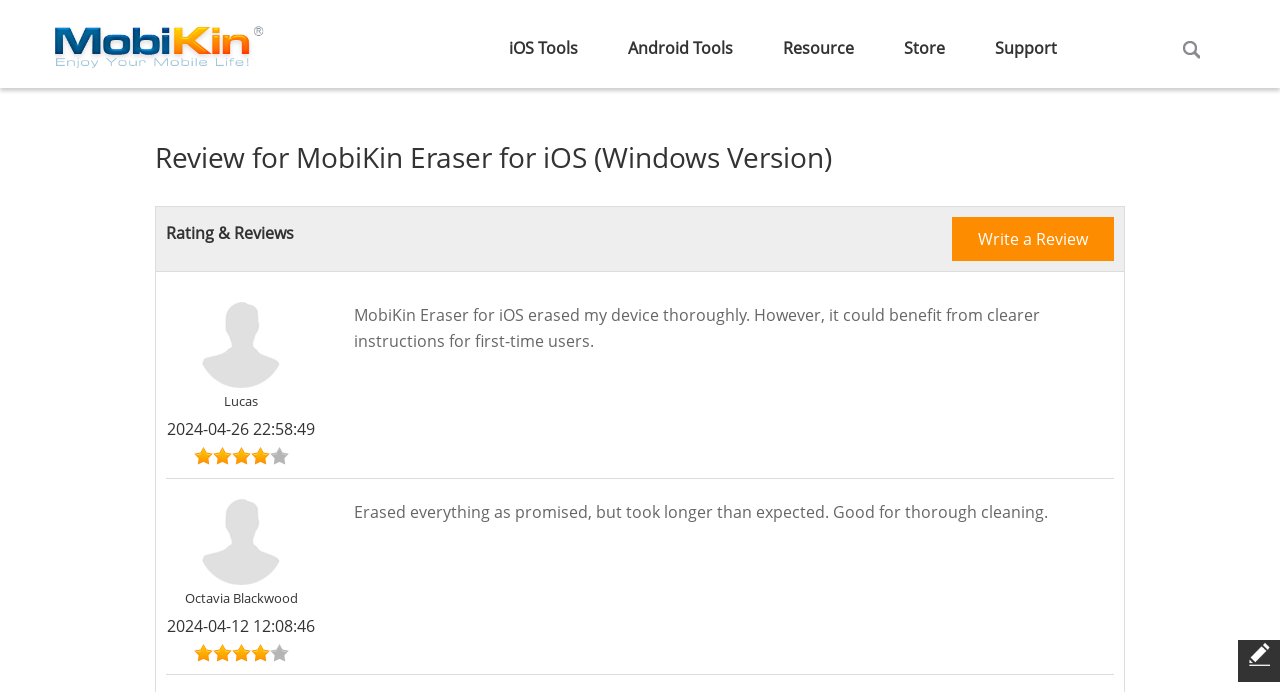Provide your answer to the question using just one word or phrase: What is the rating and review section title?

Rating & Reviews